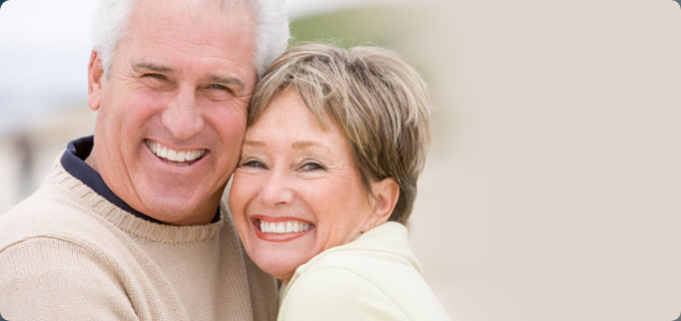Give a concise answer using one word or a phrase to the following question:
What is the woman's hair style?

Short hairdo